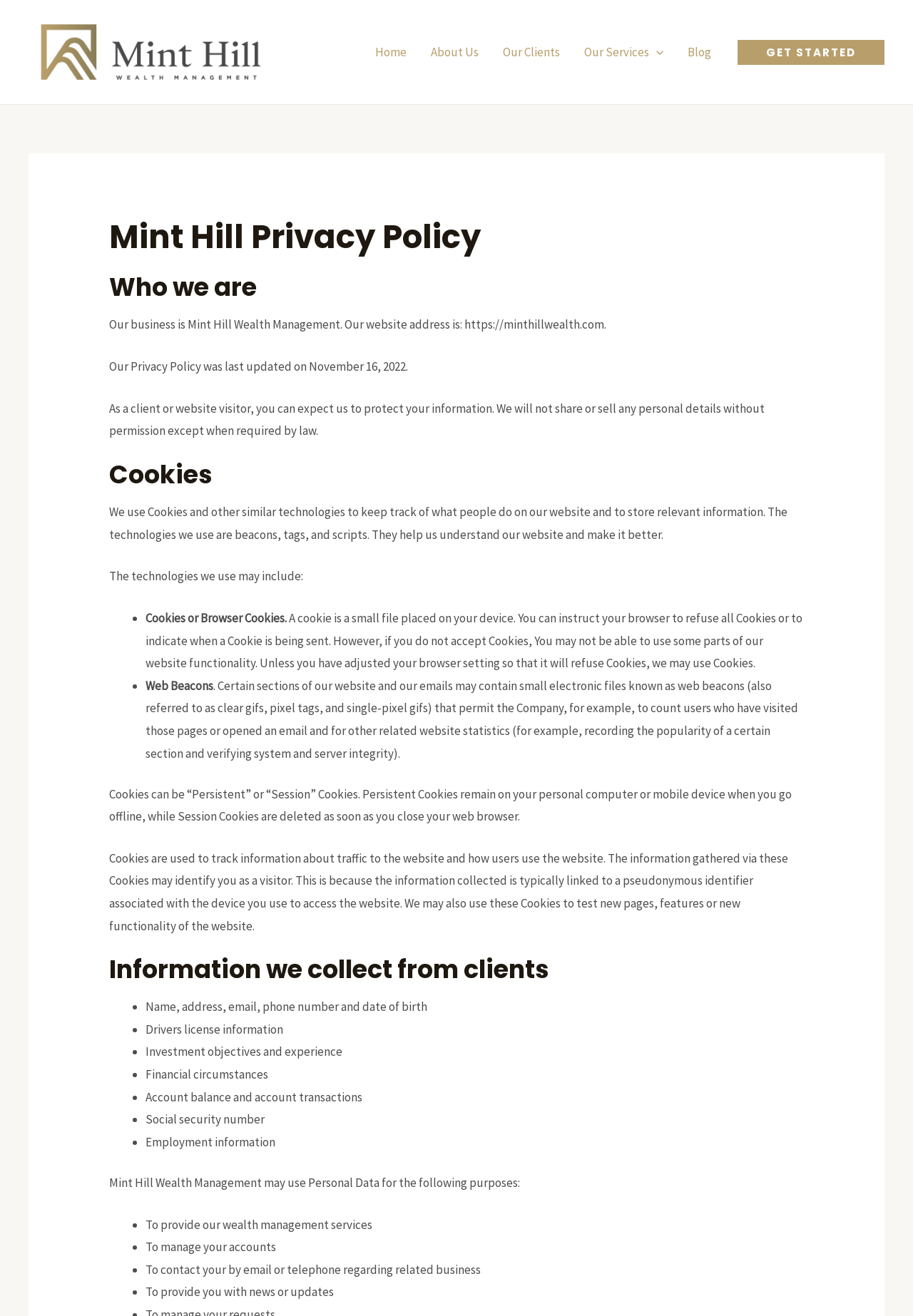Predict the bounding box coordinates for the UI element described as: "Home". The coordinates should be four float numbers between 0 and 1, presented as [left, top, right, bottom].

[0.398, 0.021, 0.458, 0.059]